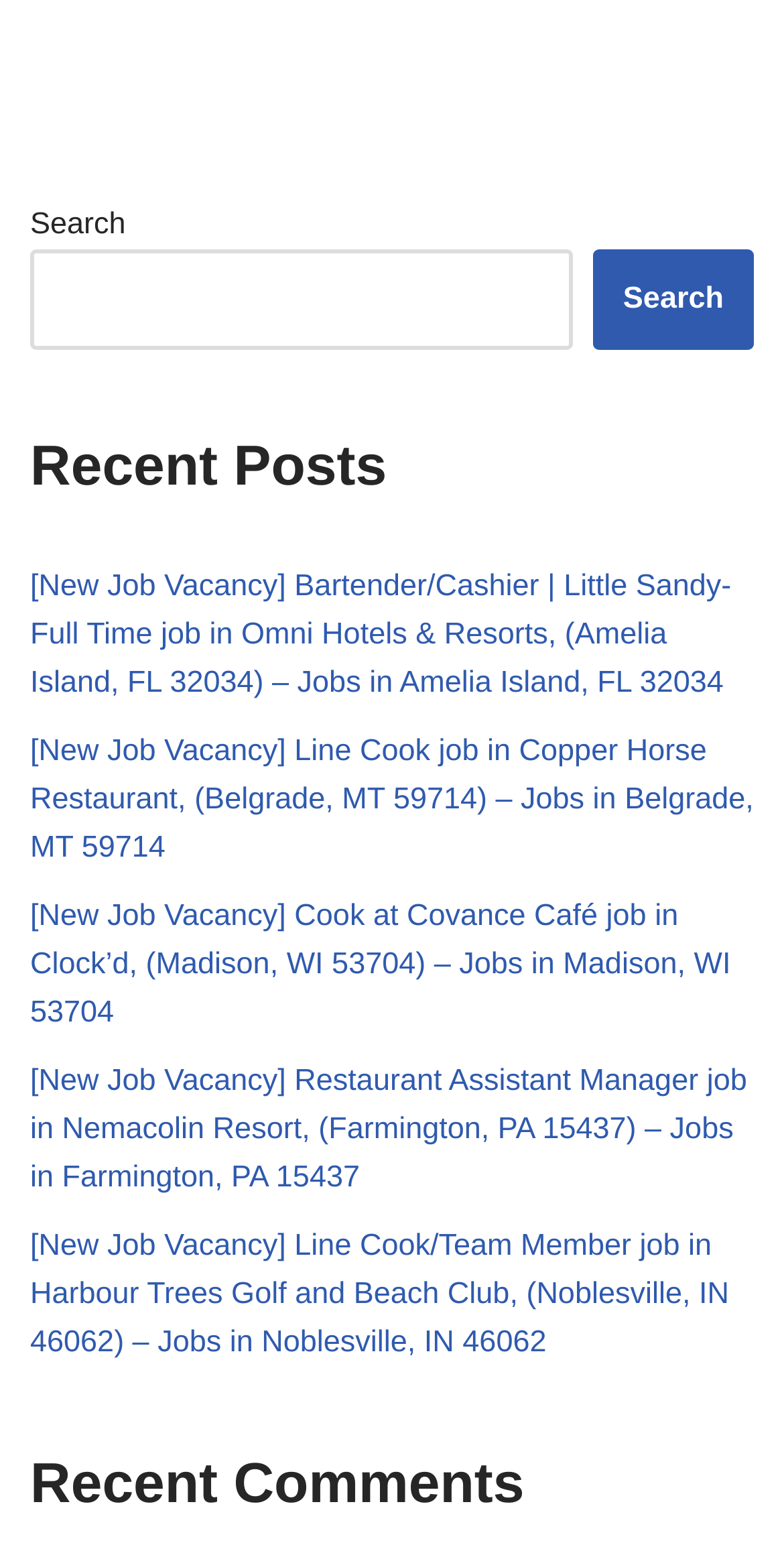Provide a short answer to the following question with just one word or phrase: What is the type of job in the third link?

Cook